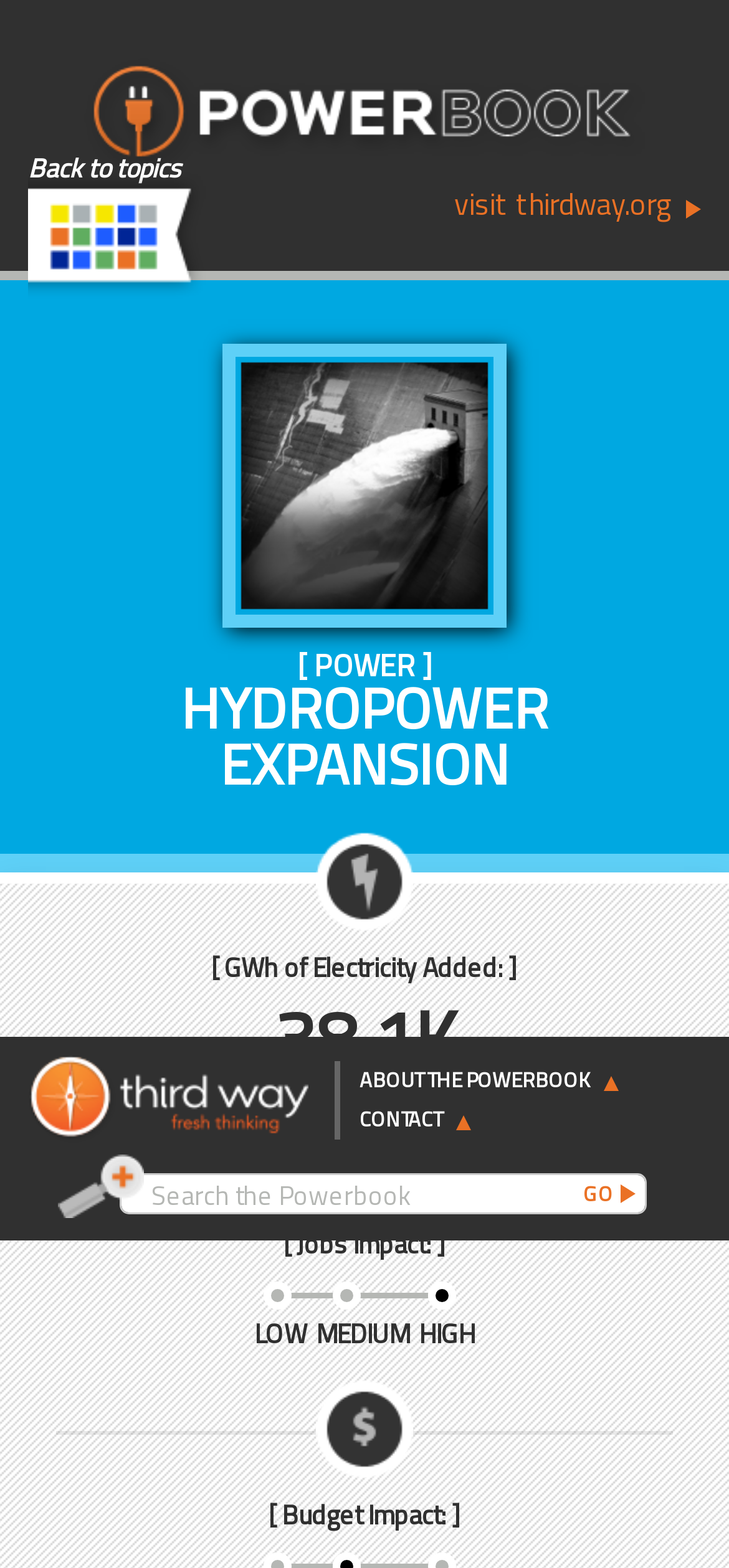Locate the bounding box coordinates of the clickable part needed for the task: "visit thirdway.org".

[0.623, 0.12, 0.923, 0.139]